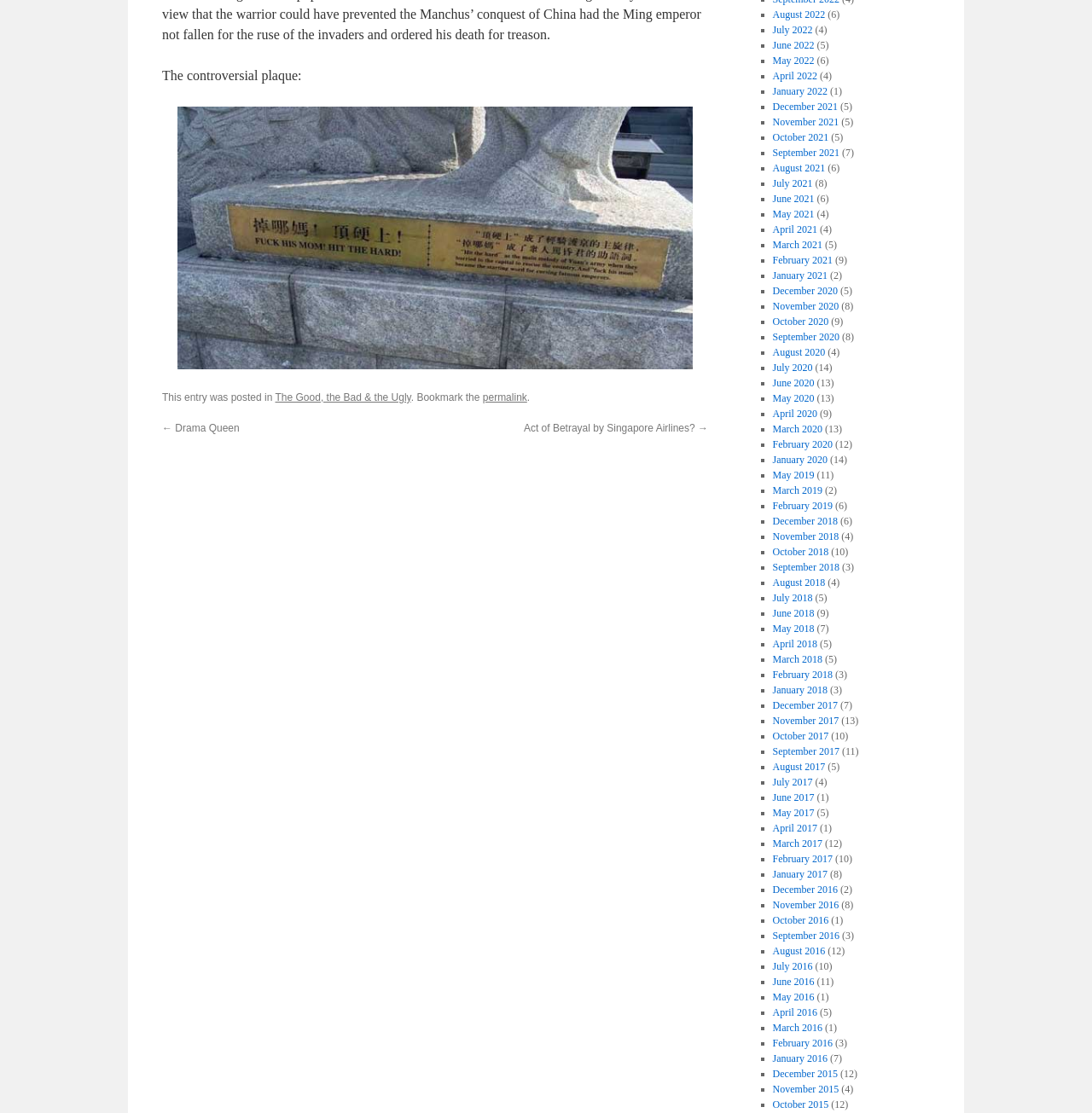Please specify the bounding box coordinates of the area that should be clicked to accomplish the following instruction: "Click the link 'Act of Betrayal by Singapore Airlines?'". The coordinates should consist of four float numbers between 0 and 1, i.e., [left, top, right, bottom].

[0.48, 0.379, 0.648, 0.39]